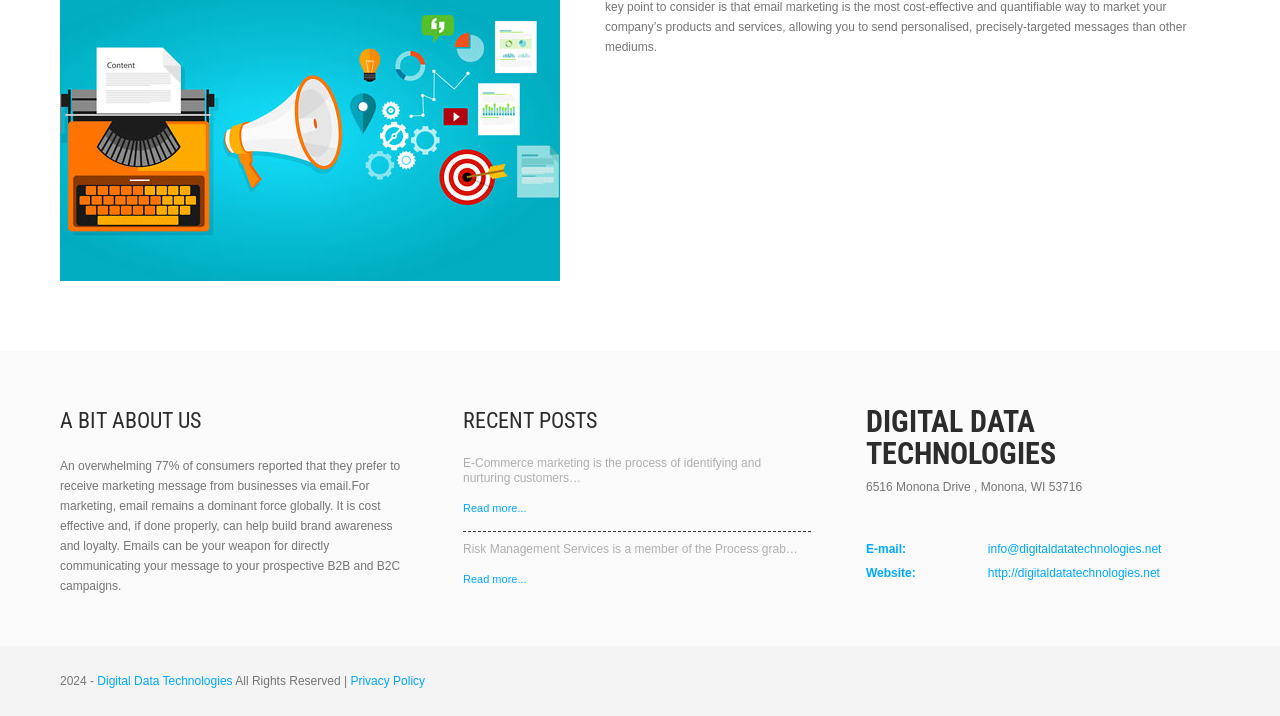Answer the question in one word or a short phrase:
What is the preferred method of receiving marketing messages?

Email